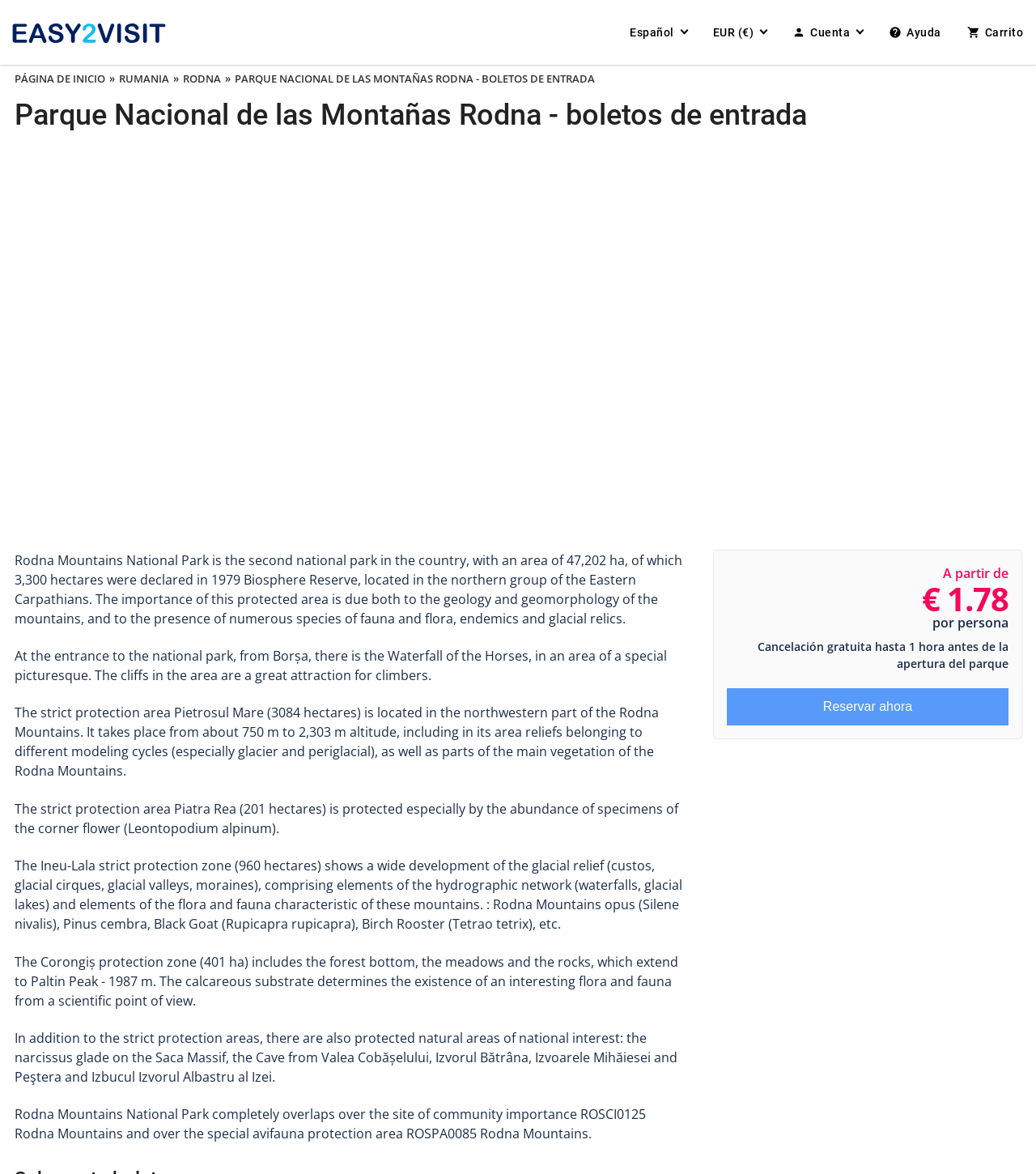What is the price of the ticket per person?
Look at the screenshot and respond with one word or a short phrase.

€ 1.78